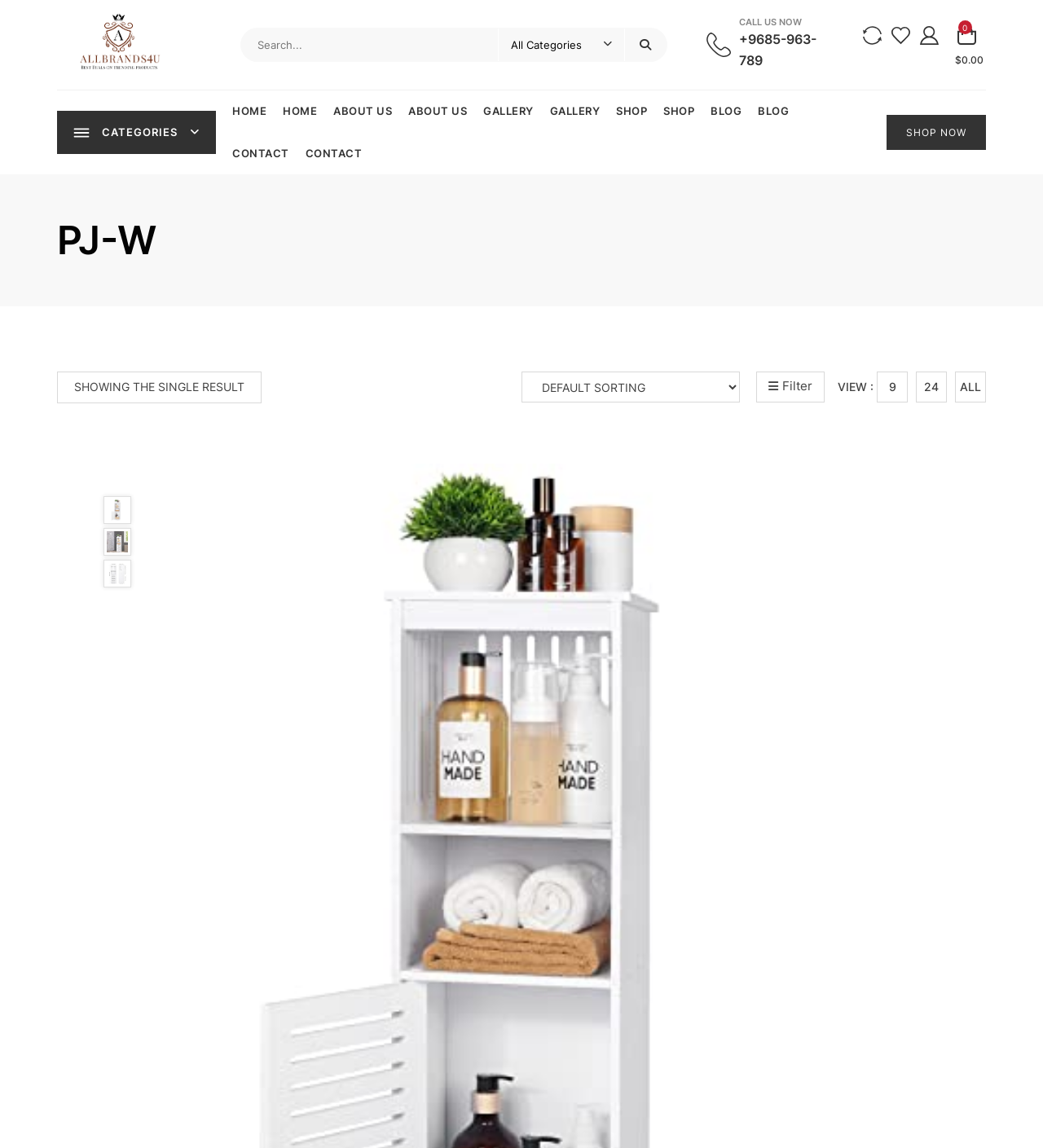Locate the bounding box coordinates of the element to click to perform the following action: 'Subscribe to the YouTube Channel'. The coordinates should be given as four float values between 0 and 1, in the form of [left, top, right, bottom].

None